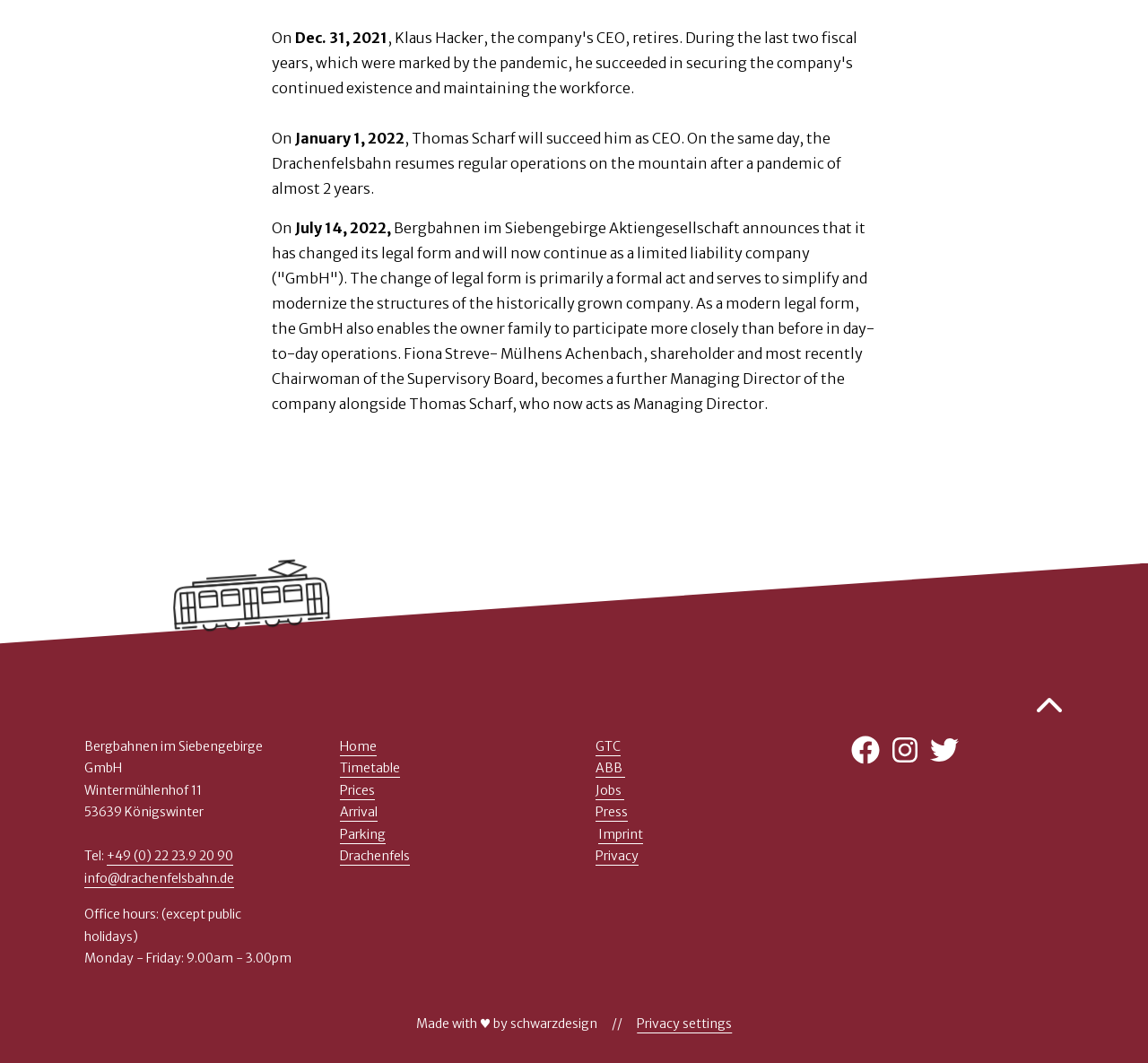Identify the bounding box coordinates of the area you need to click to perform the following instruction: "Check the 'Timetable'".

[0.296, 0.715, 0.348, 0.73]